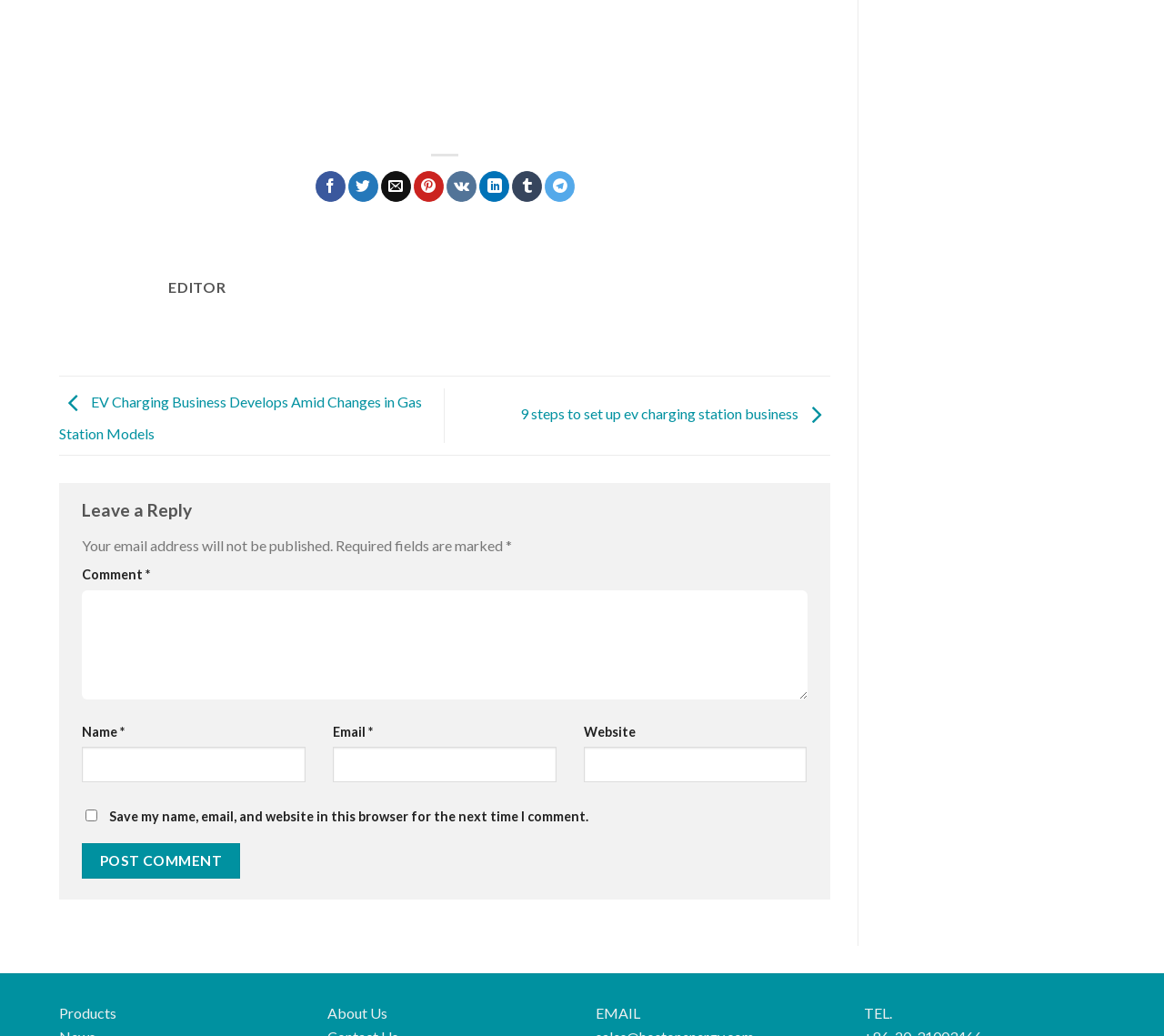Determine the bounding box coordinates for the UI element described. Format the coordinates as (top-left x, top-left y, bottom-right x, bottom-right y) and ensure all values are between 0 and 1. Element description: parent_node: Comment * name="comment"

[0.07, 0.57, 0.693, 0.675]